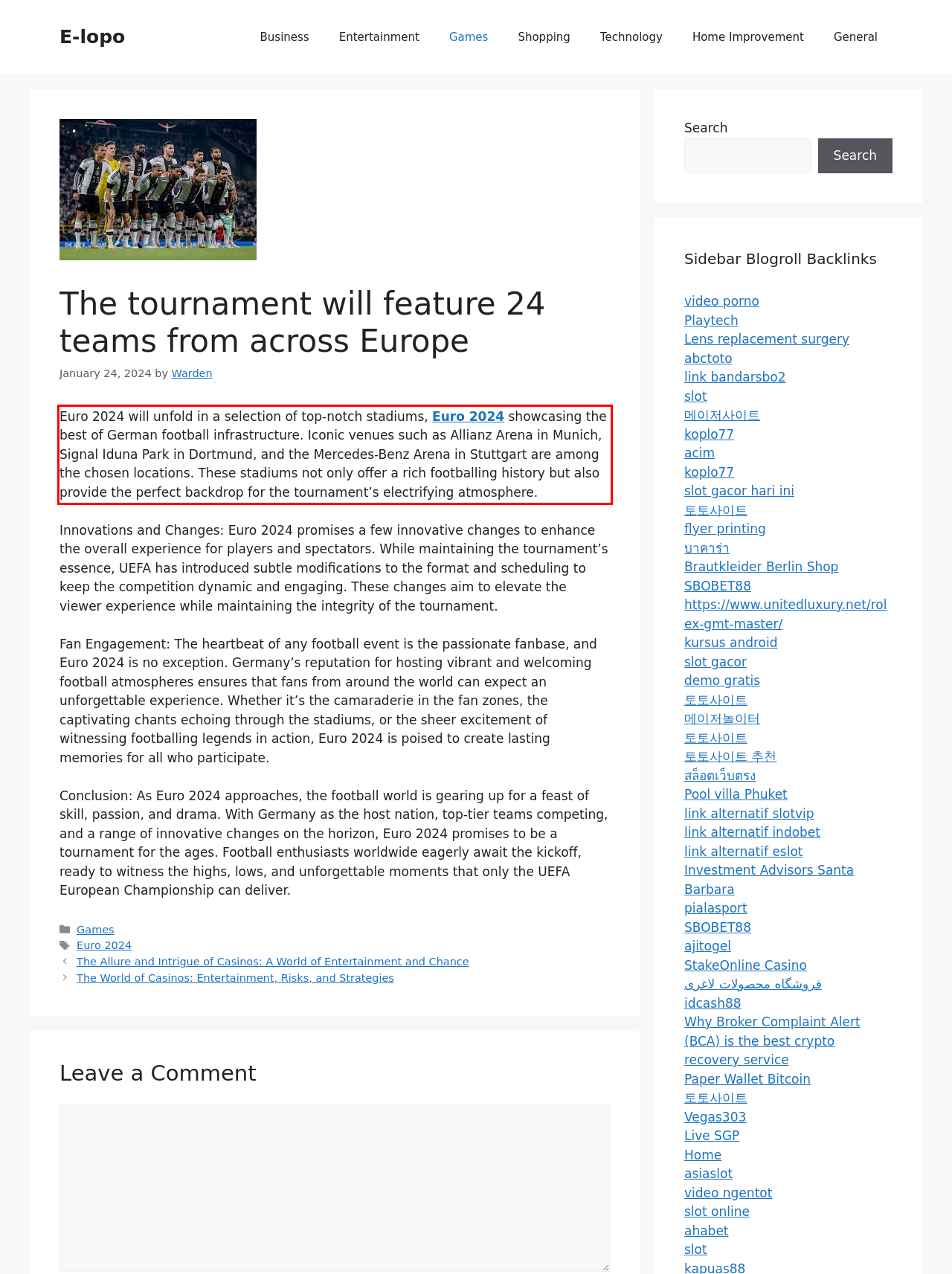Look at the provided screenshot of the webpage and perform OCR on the text within the red bounding box.

Euro 2024 will unfold in a selection of top-notch stadiums, Euro 2024 showcasing the best of German football infrastructure. Iconic venues such as Allianz Arena in Munich, Signal Iduna Park in Dortmund, and the Mercedes-Benz Arena in Stuttgart are among the chosen locations. These stadiums not only offer a rich footballing history but also provide the perfect backdrop for the tournament’s electrifying atmosphere.